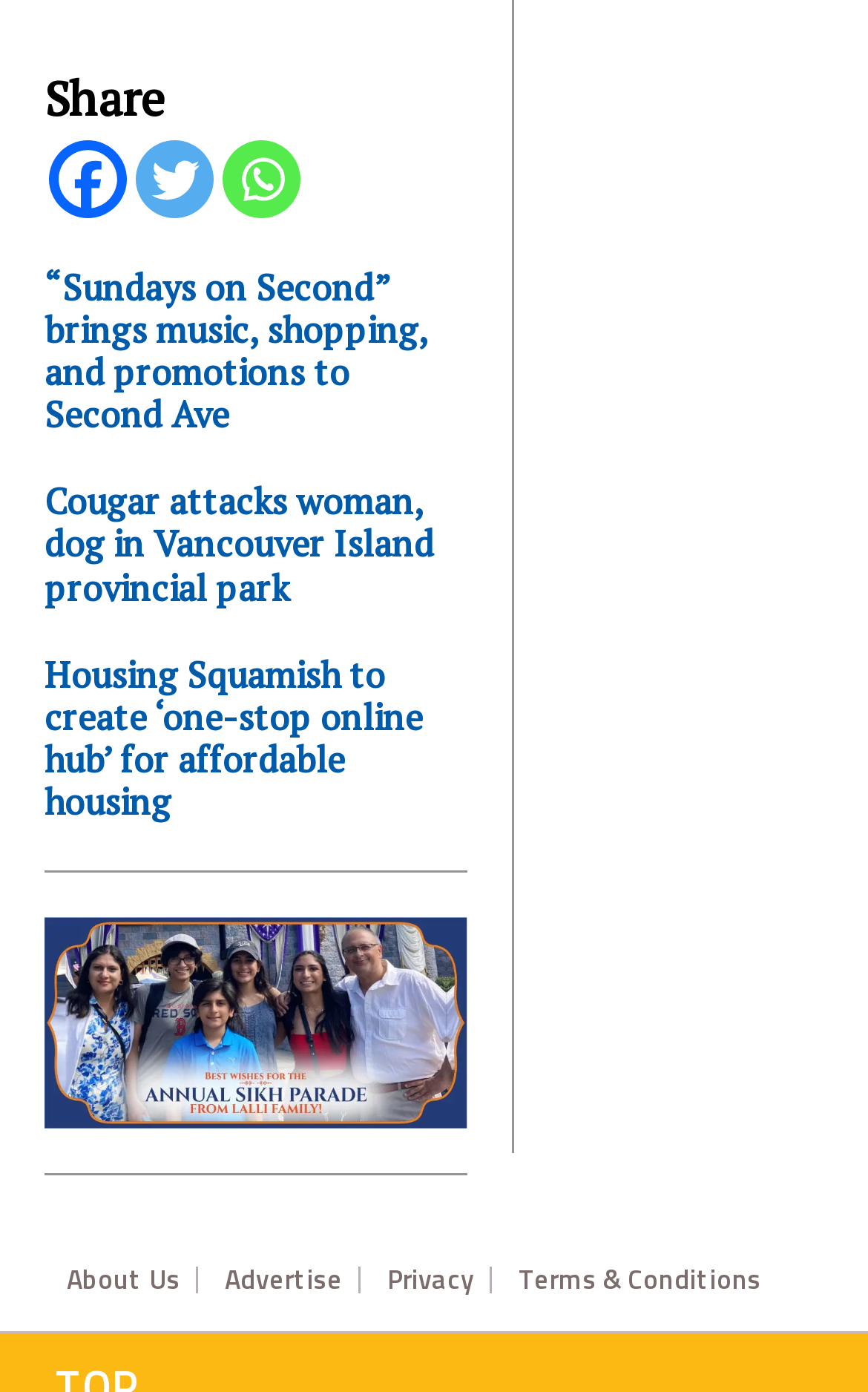Locate the bounding box coordinates of the area you need to click to fulfill this instruction: 'Visit Greek Women in STEM'. The coordinates must be in the form of four float numbers ranging from 0 to 1: [left, top, right, bottom].

None